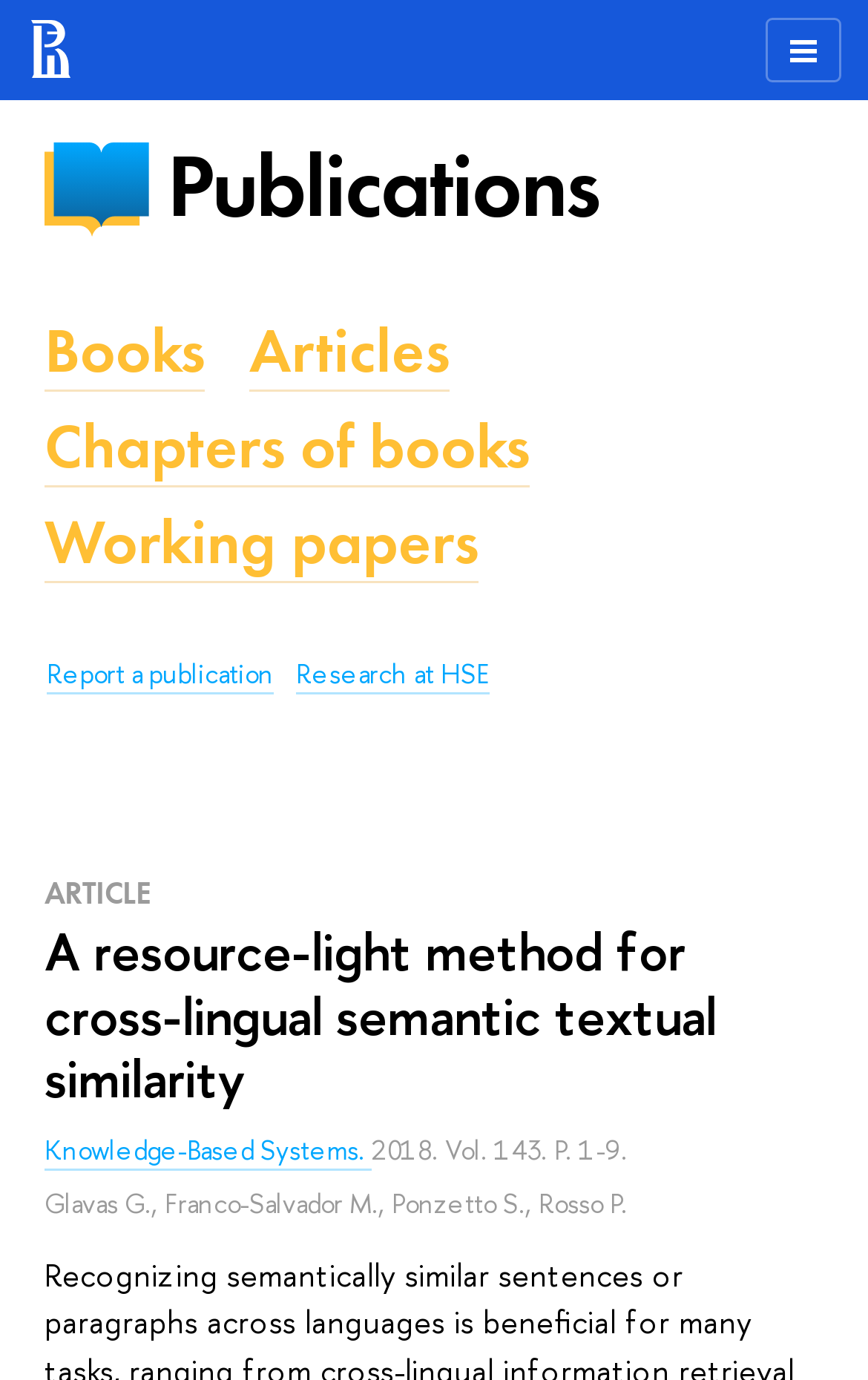Given the element description, predict the bounding box coordinates in the format (top-left x, top-left y, bottom-right x, bottom-right y). Make sure all values are between 0 and 1. Here is the element description: Publications

[0.192, 0.094, 0.69, 0.176]